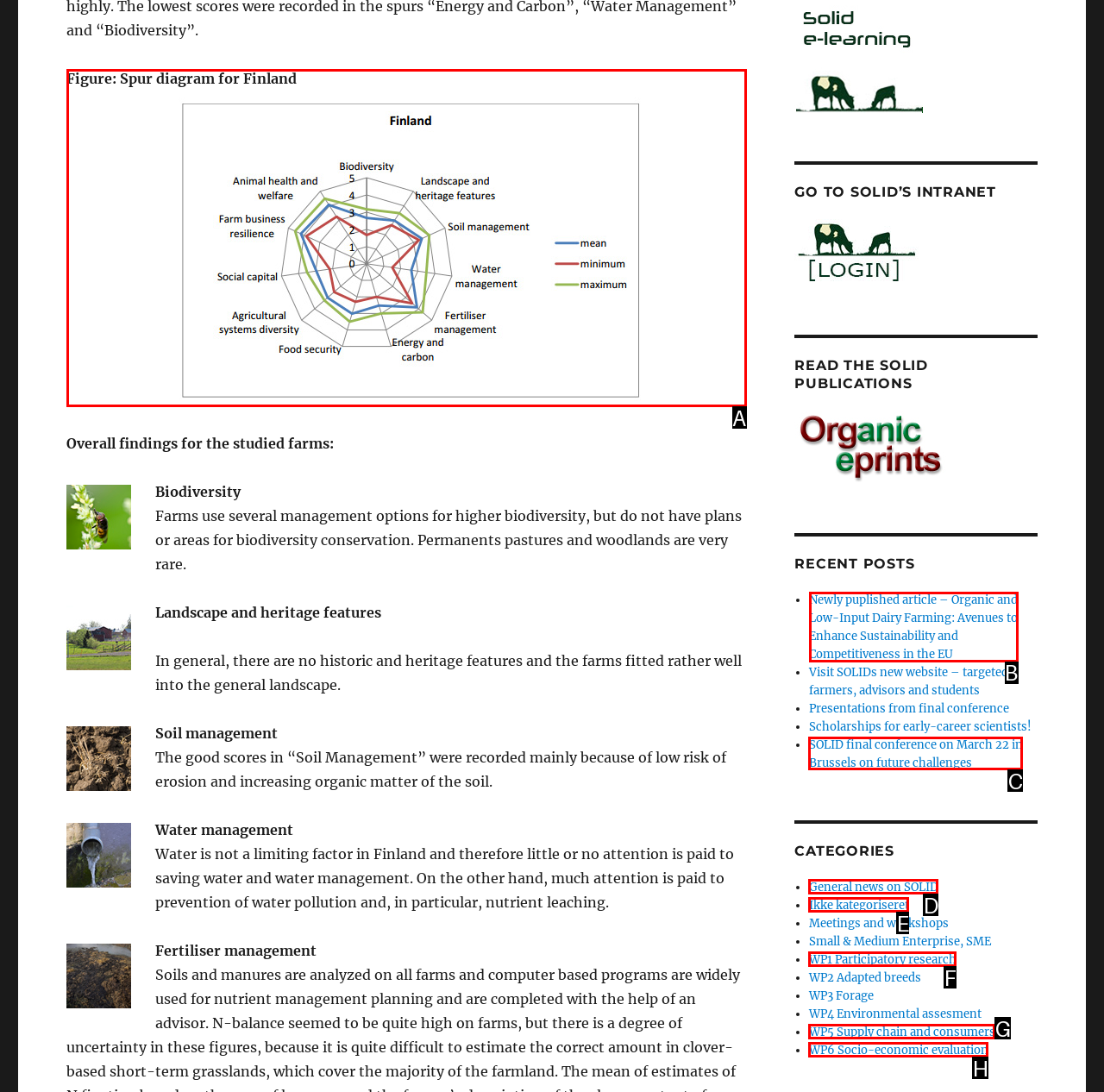Identify the HTML element you need to click to achieve the task: Click on the link to read the newly published article. Respond with the corresponding letter of the option.

B